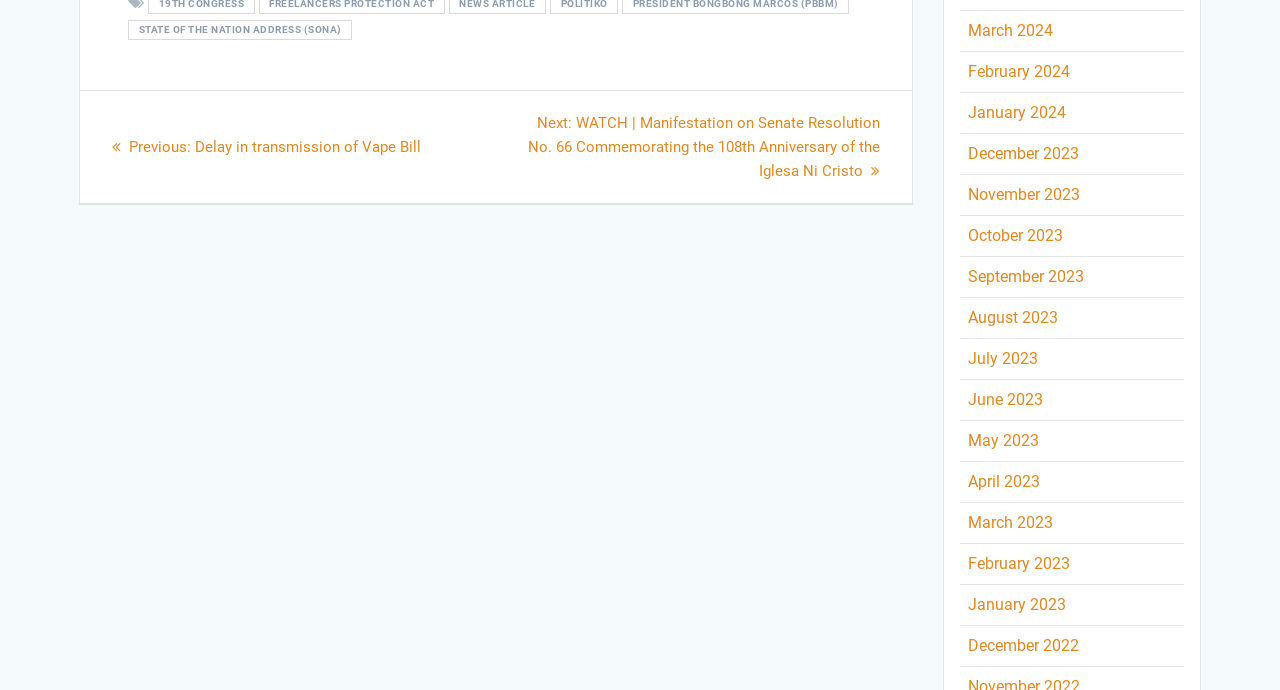Is the 'Posts' navigation above or below the month links?
Can you give a detailed and elaborate answer to the question?

The 'Posts' navigation has a y1 coordinate of 0.131, which is smaller than the y1 coordinates of the month links, indicating that it is above the month links.